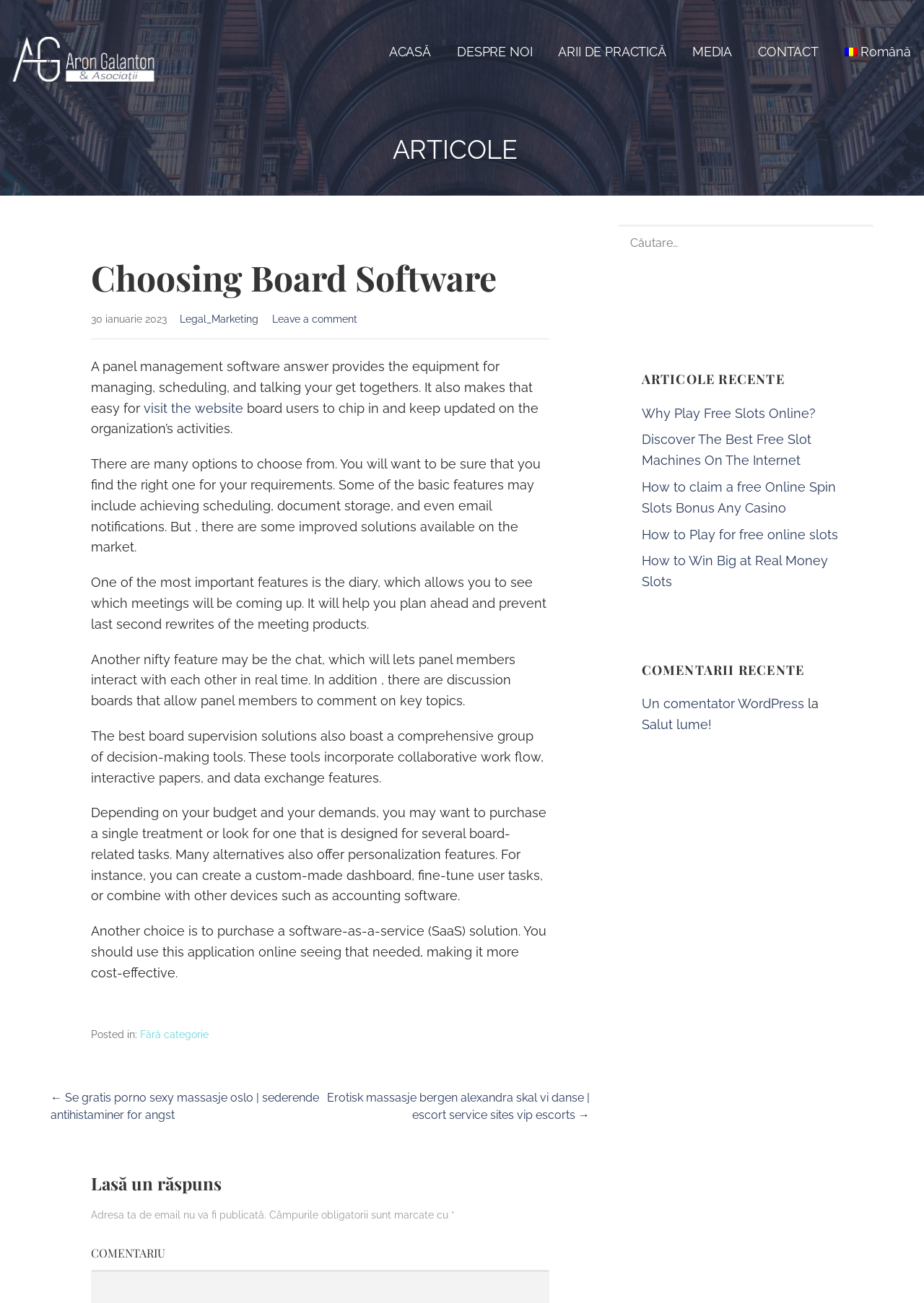Give the bounding box coordinates for the element described as: "parent_node: Search name="s" placeholder="Search"".

None